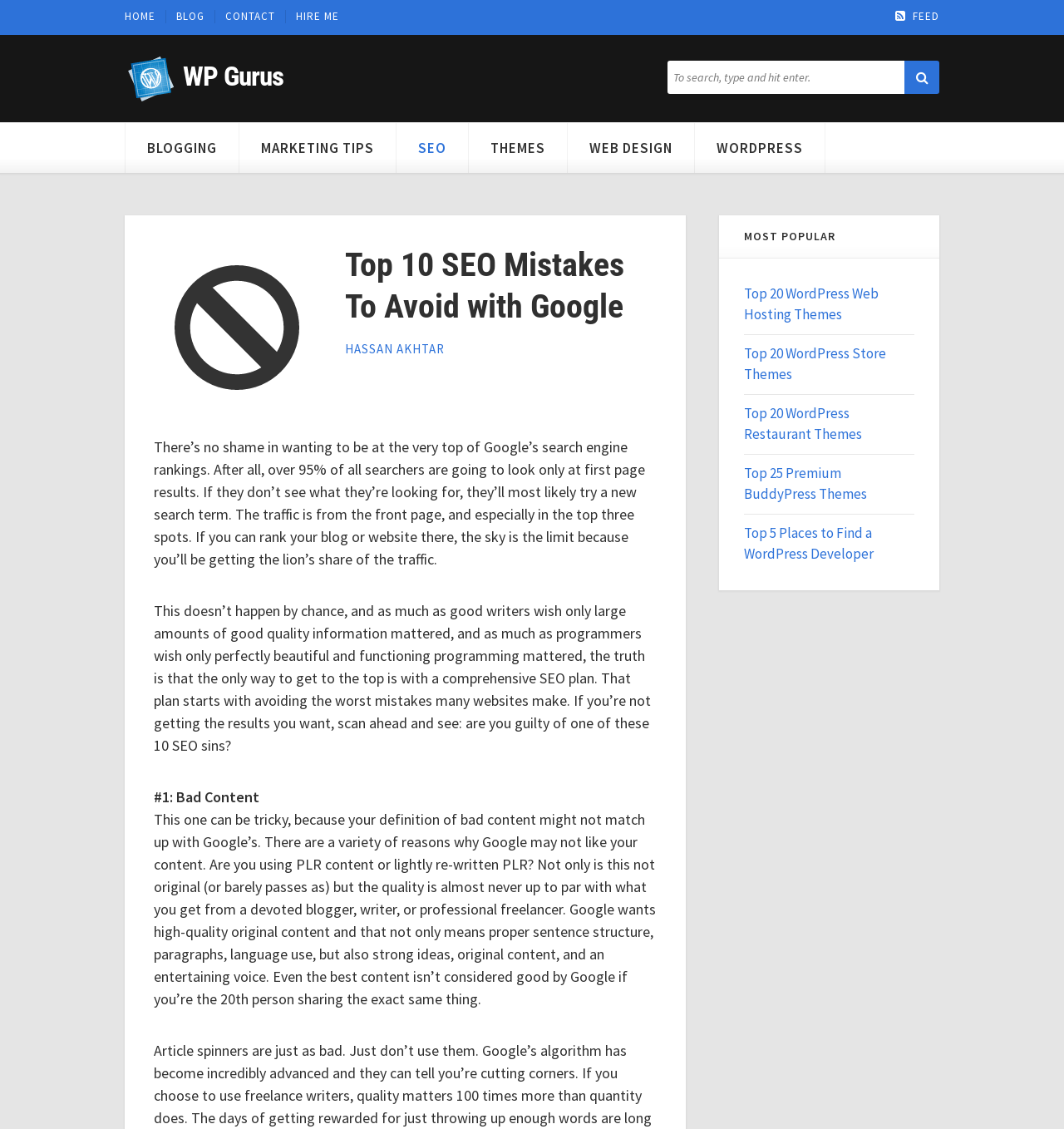Find the bounding box coordinates of the element you need to click on to perform this action: 'go to home page'. The coordinates should be represented by four float values between 0 and 1, in the format [left, top, right, bottom].

[0.117, 0.009, 0.155, 0.021]